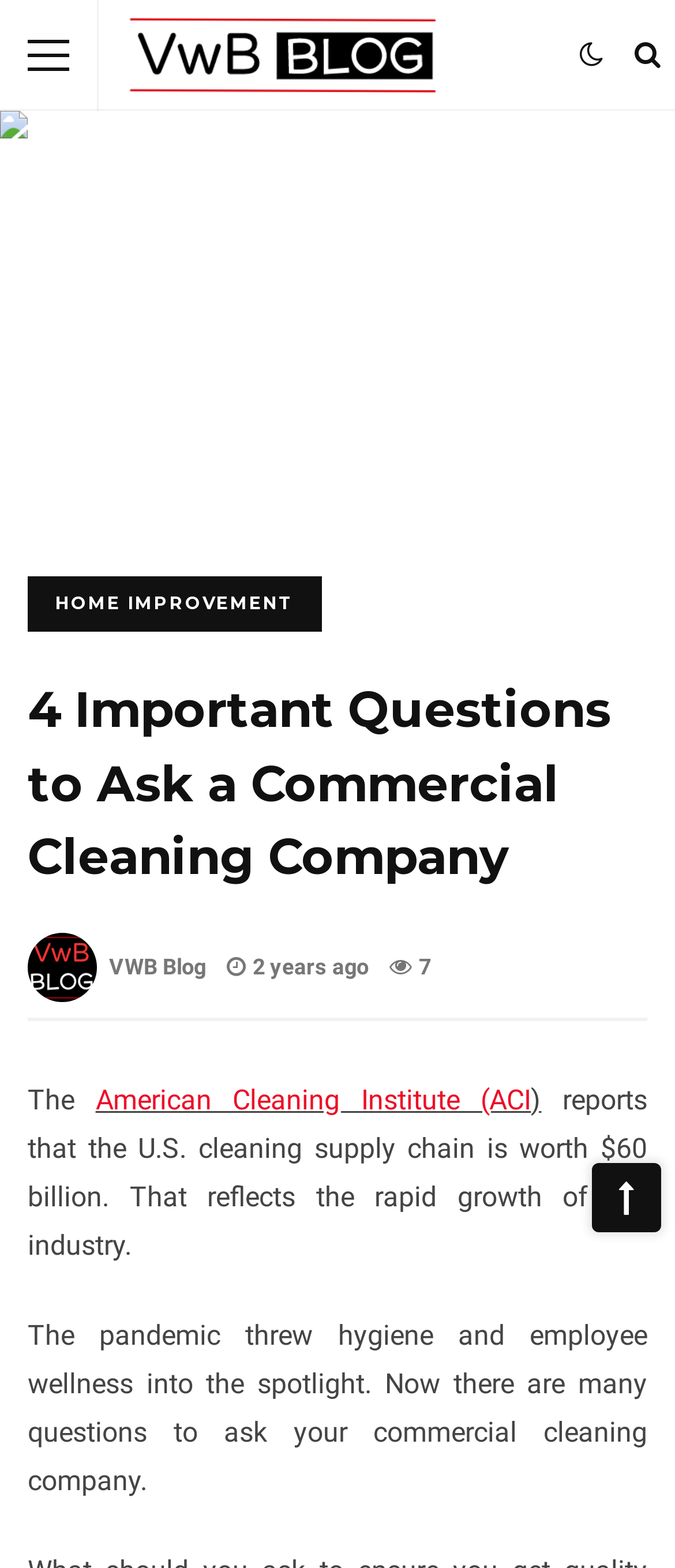What is the topic of the article?
Please provide a detailed and thorough answer to the question.

The answer can be inferred from the image at the top of the webpage, which is labeled 'commercial cleaning company', and the heading that says '4 Important Questions to Ask a Commercial Cleaning Company'.